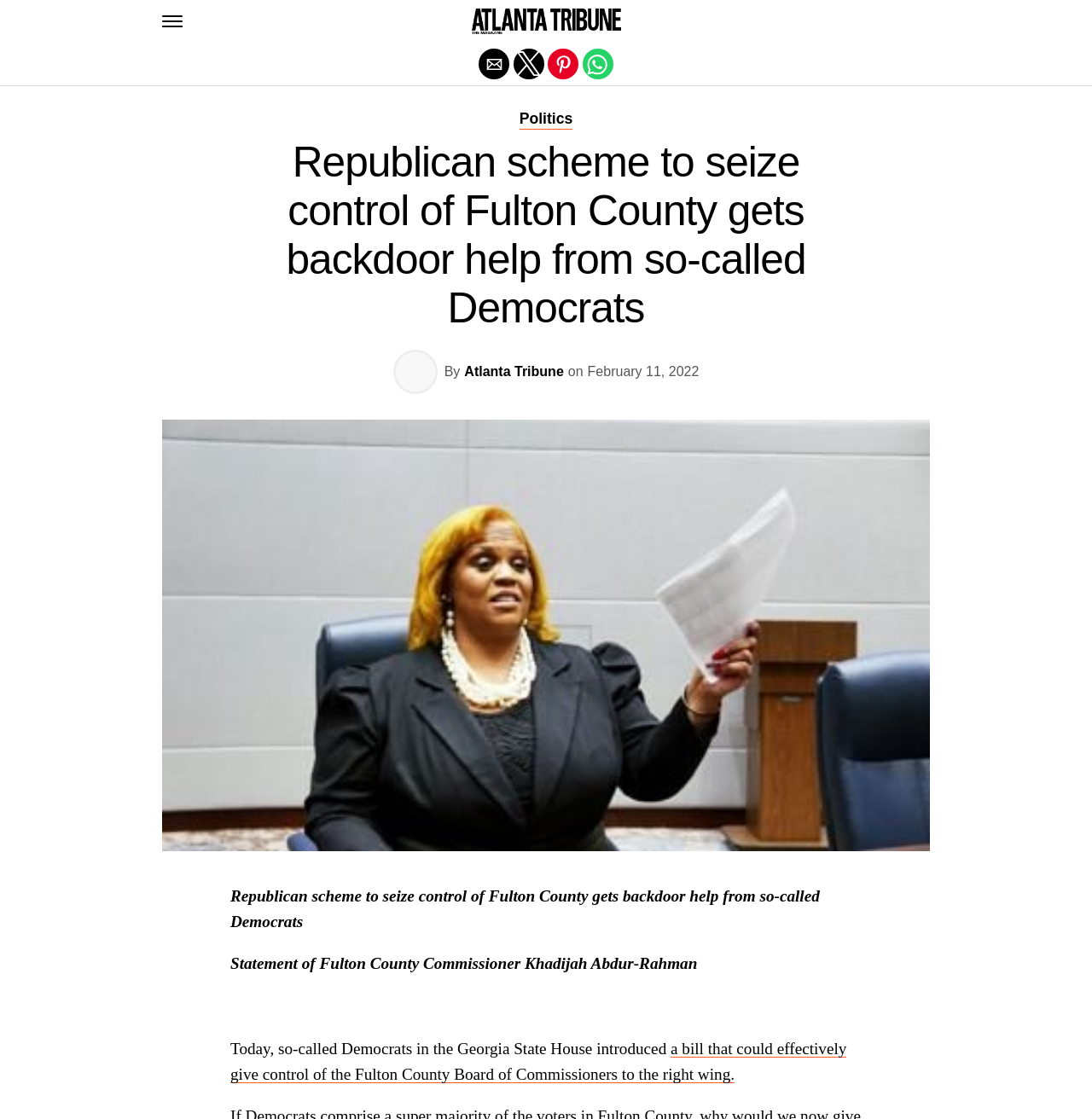Locate the UI element that matches the description Exit mobile version in the webpage screenshot. Return the bounding box coordinates in the format (top-left x, top-left y, bottom-right x, bottom-right y), with values ranging from 0 to 1.

[0.0, 0.0, 1.0, 0.035]